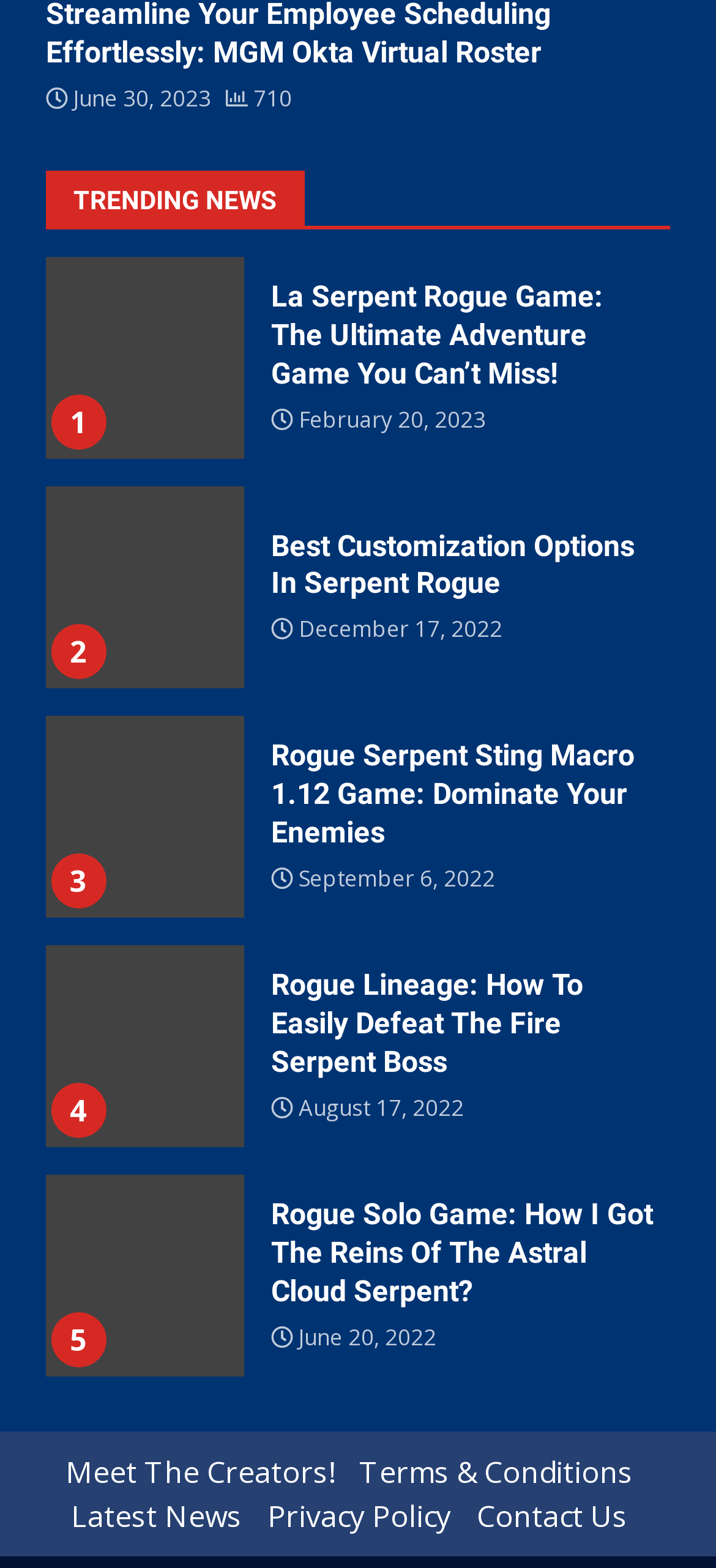Could you locate the bounding box coordinates for the section that should be clicked to accomplish this task: "Click on the 'Latest News' link".

[0.099, 0.954, 0.337, 0.98]